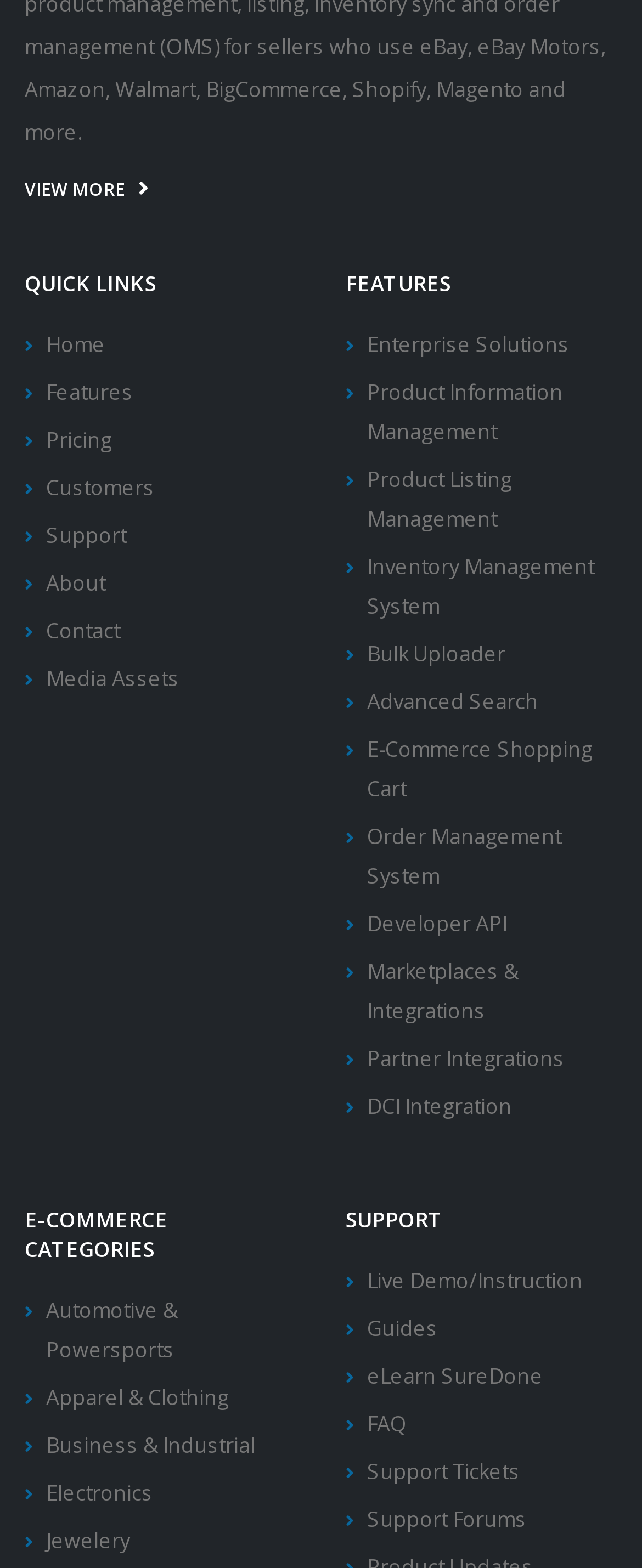Please predict the bounding box coordinates of the element's region where a click is necessary to complete the following instruction: "Go to home page". The coordinates should be represented by four float numbers between 0 and 1, i.e., [left, top, right, bottom].

[0.072, 0.21, 0.164, 0.228]